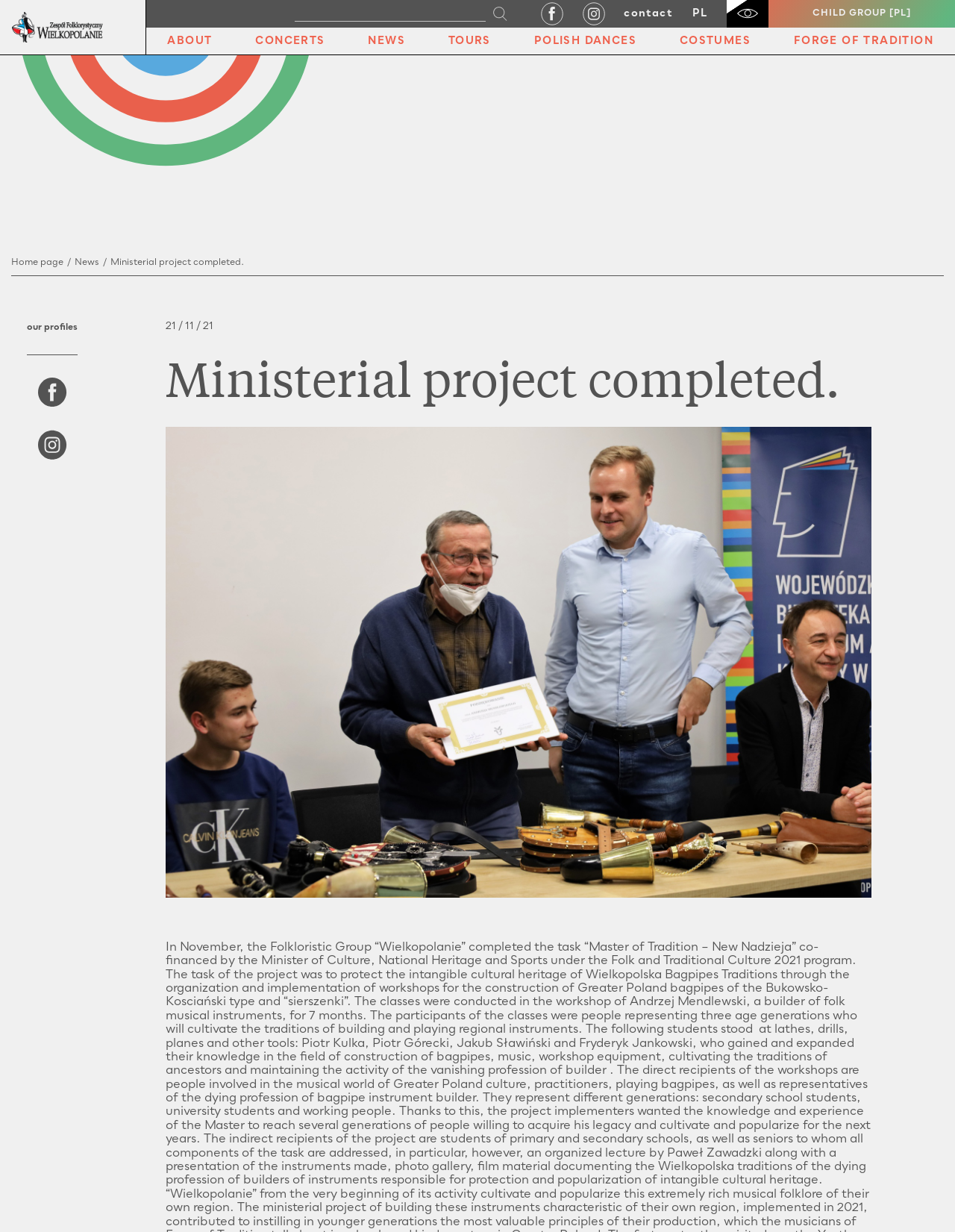What is the name of the instrument builder?
Please provide a single word or phrase as your answer based on the screenshot.

Andrzej Mendlewski